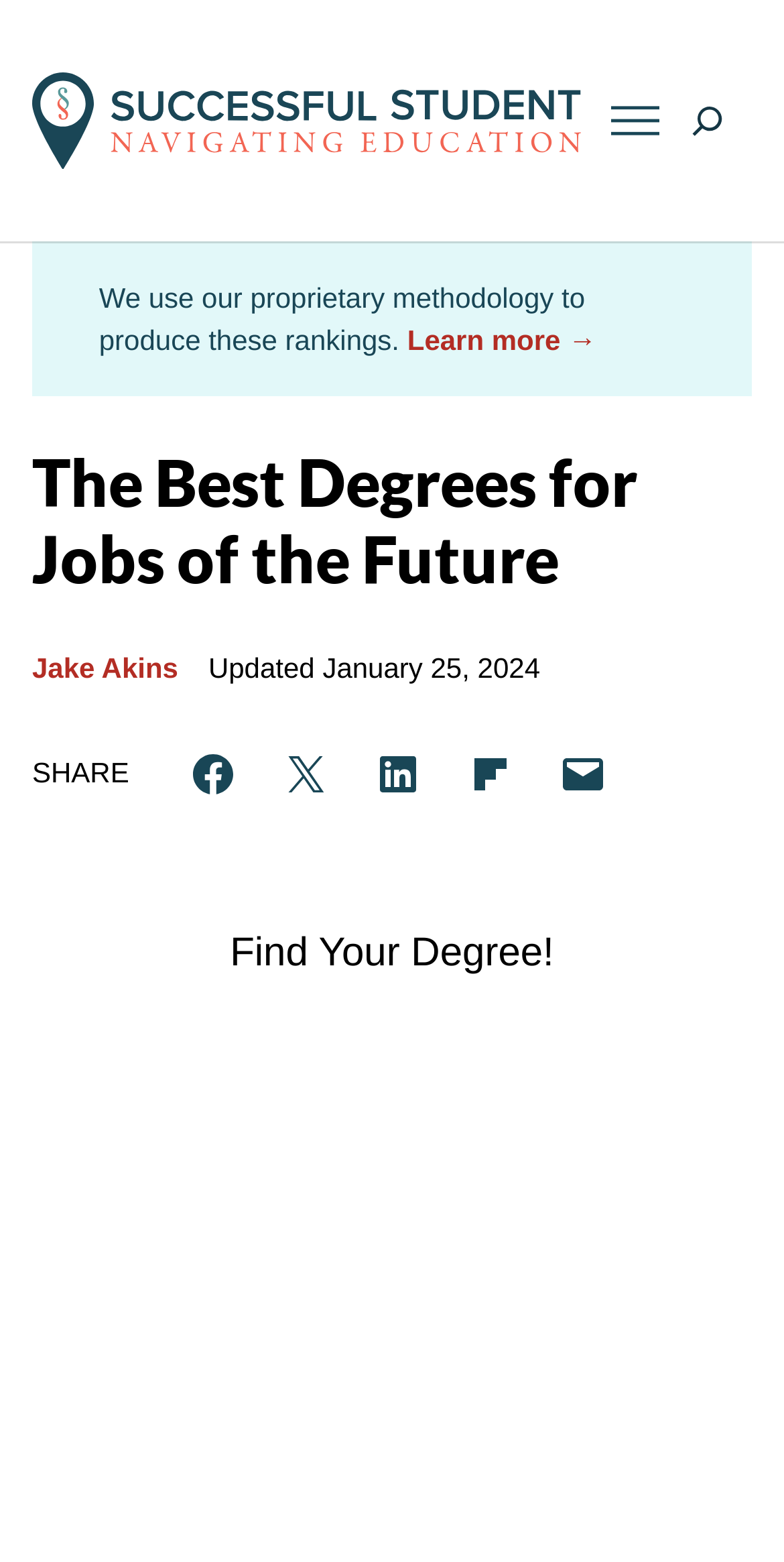Please determine the bounding box coordinates of the section I need to click to accomplish this instruction: "Share on Facebook".

[0.226, 0.472, 0.319, 0.519]